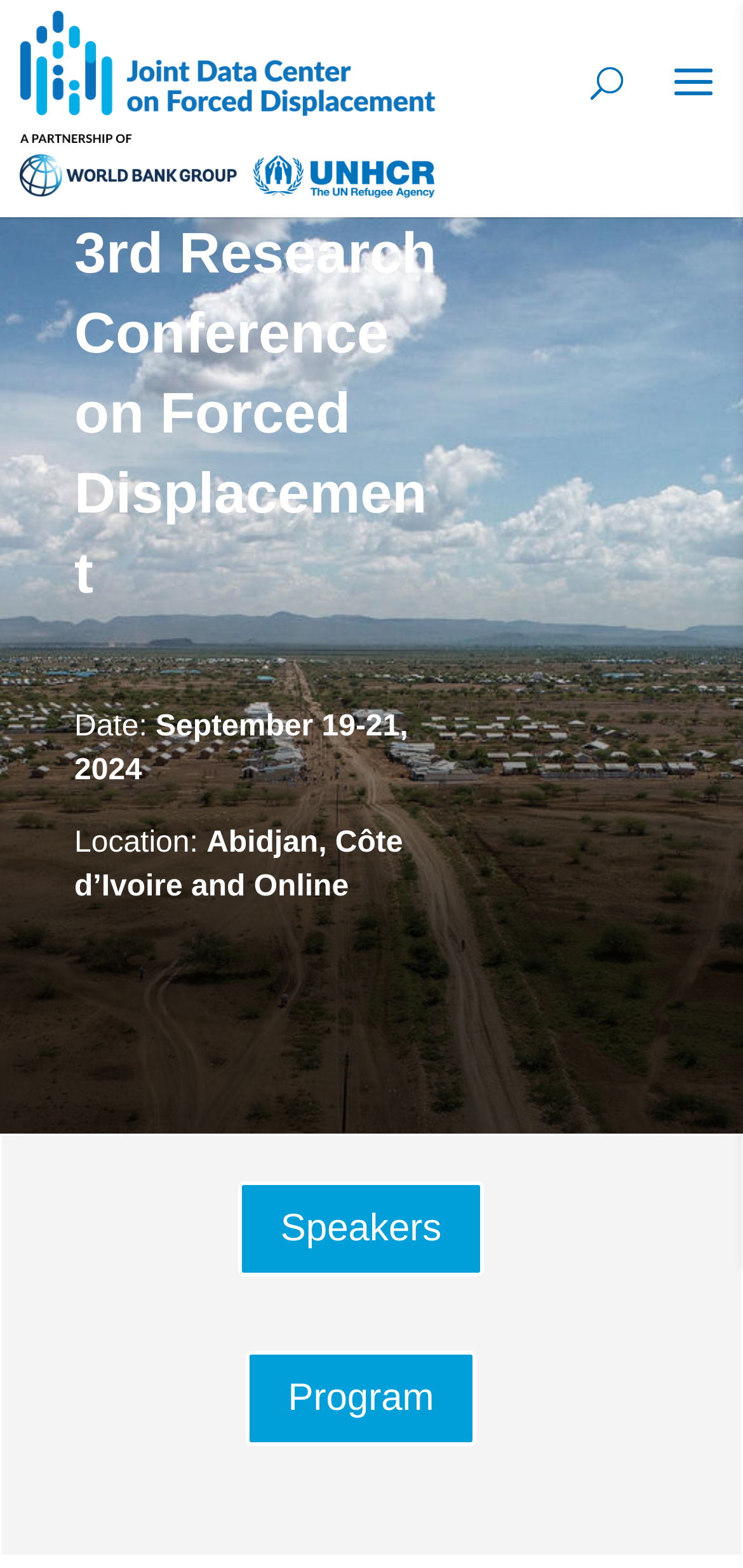Create an elaborate caption that covers all aspects of the webpage.

The webpage is about the 3rd Research Conference on Forced Displacement, organized by the Joint Data Center. At the top-left corner, there is a link to the Joint Data Center, accompanied by an image with the same name. Below this, there is a search bar that spans almost the entire width of the page.

The main content of the page is divided into sections, with a prominent heading that reads "3rd Research Conference on Forced Displacement" located at the top-center of the page. Below this heading, there are several lines of text that provide details about the conference. The first line is a blank space, followed by a line that reads "Date:" and then the specific dates of the conference, "September 19-21, 2024". The next line reads "Location:" and then specifies the location as "Abidjan, Côte d’Ivoire and Online".

At the bottom-center of the page, there are two links, "Speakers 5" and "Program 5", which are likely related to the conference. The "Speakers 5" link is located slightly above the "Program 5" link.